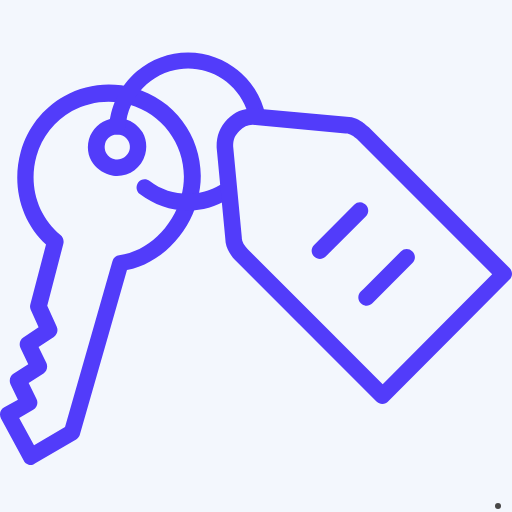Examine the image and give a thorough answer to the following question:
What type of services is the image related to?

The image is related to professional cleaning services, as indicated by the description of the cleaning tag and keychain, and the mention of 'End of Tenancy Cleaning' in the accompanying text. This suggests that the image is promoting a cleaning service that offers reliable and thorough cleaning options.